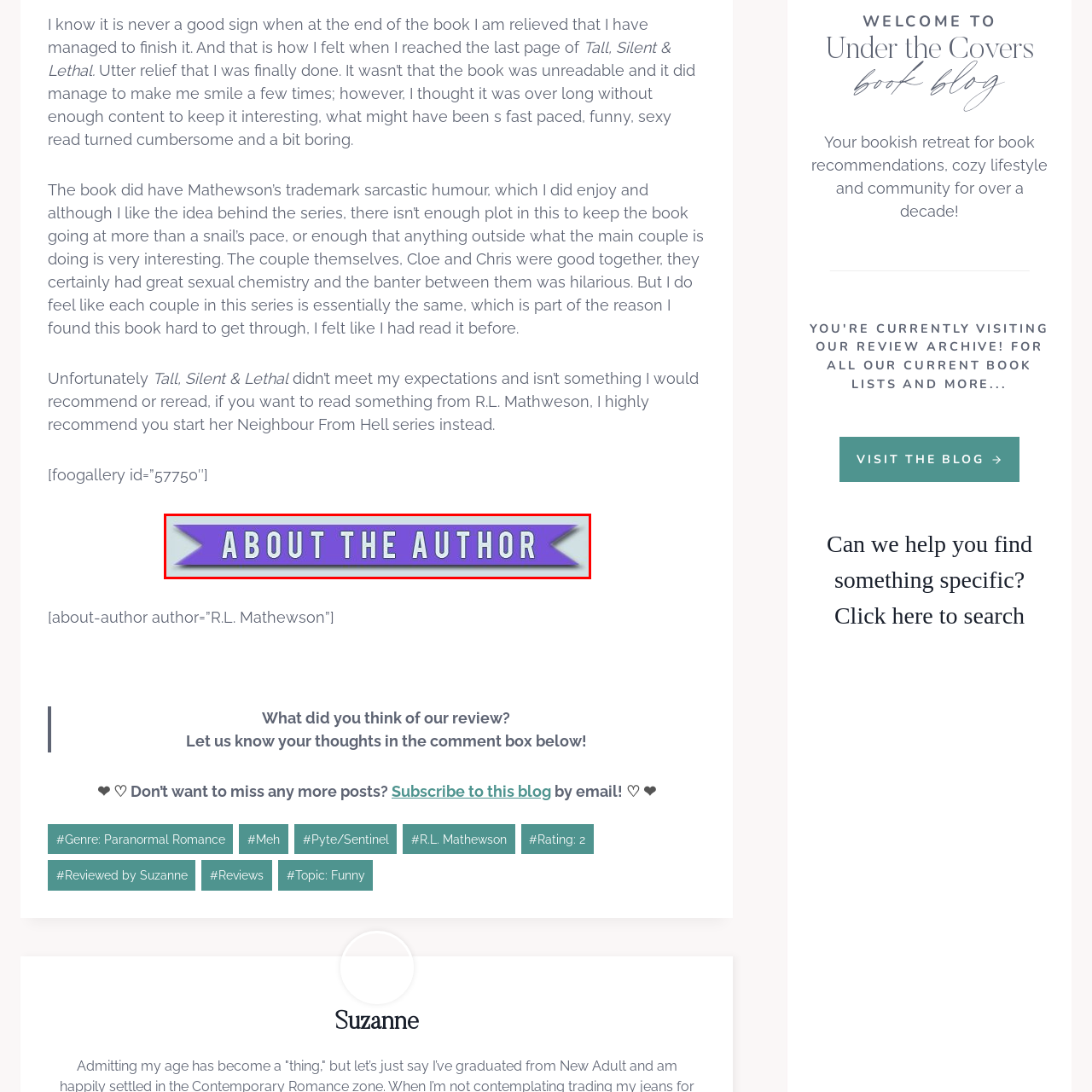What is the purpose of the banner?
Inspect the image area outlined by the red bounding box and deliver a detailed response to the question, based on the elements you observe.

The banner is positioned to set an inviting tone and encourage readers to explore more about the author's background, influences, and other works, thereby enhancing the overall engagement with the content presented on the blog.